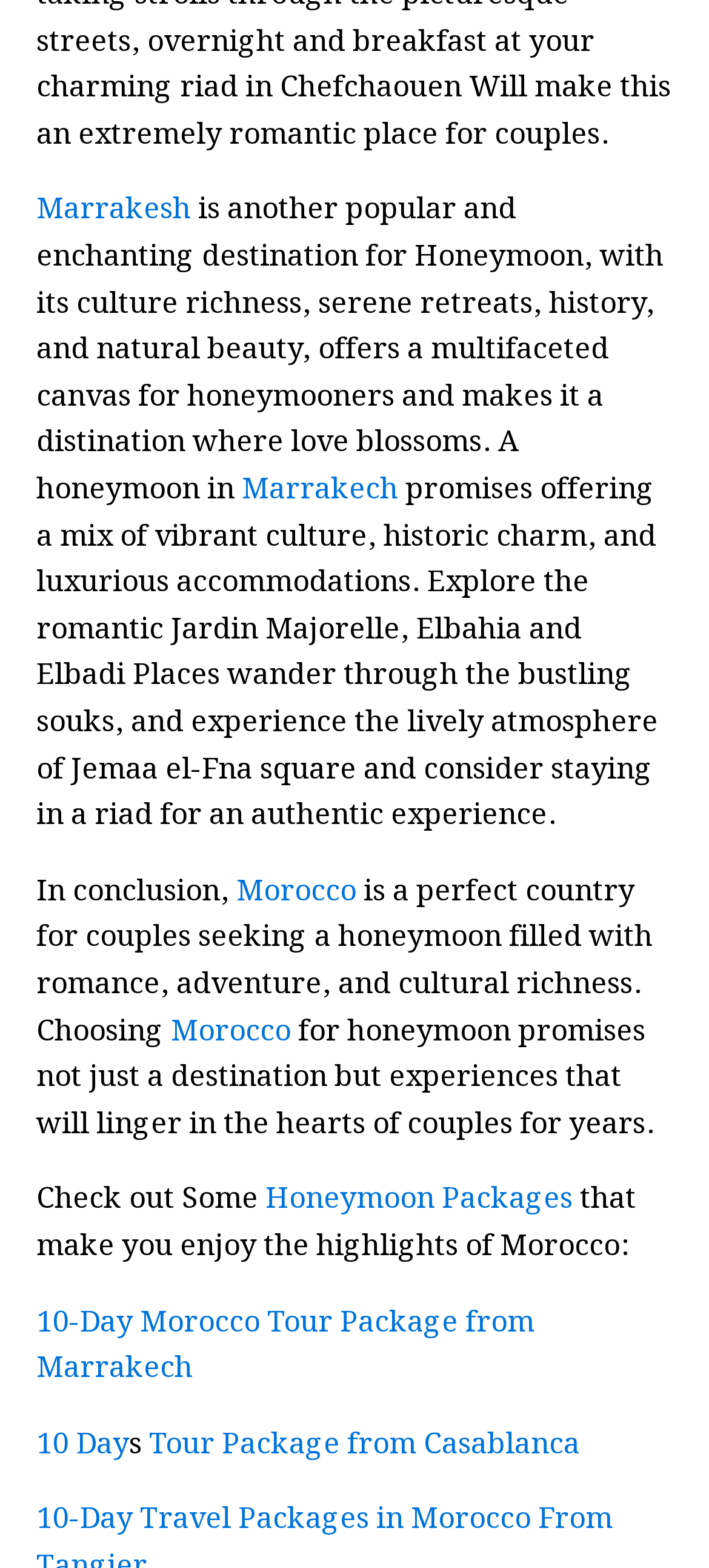What is the destination mentioned in the text?
Provide an in-depth and detailed answer to the question.

The text mentions Marrakesh as a popular and enchanting destination for honeymooners, with its culture richness, serene retreats, history, and natural beauty.